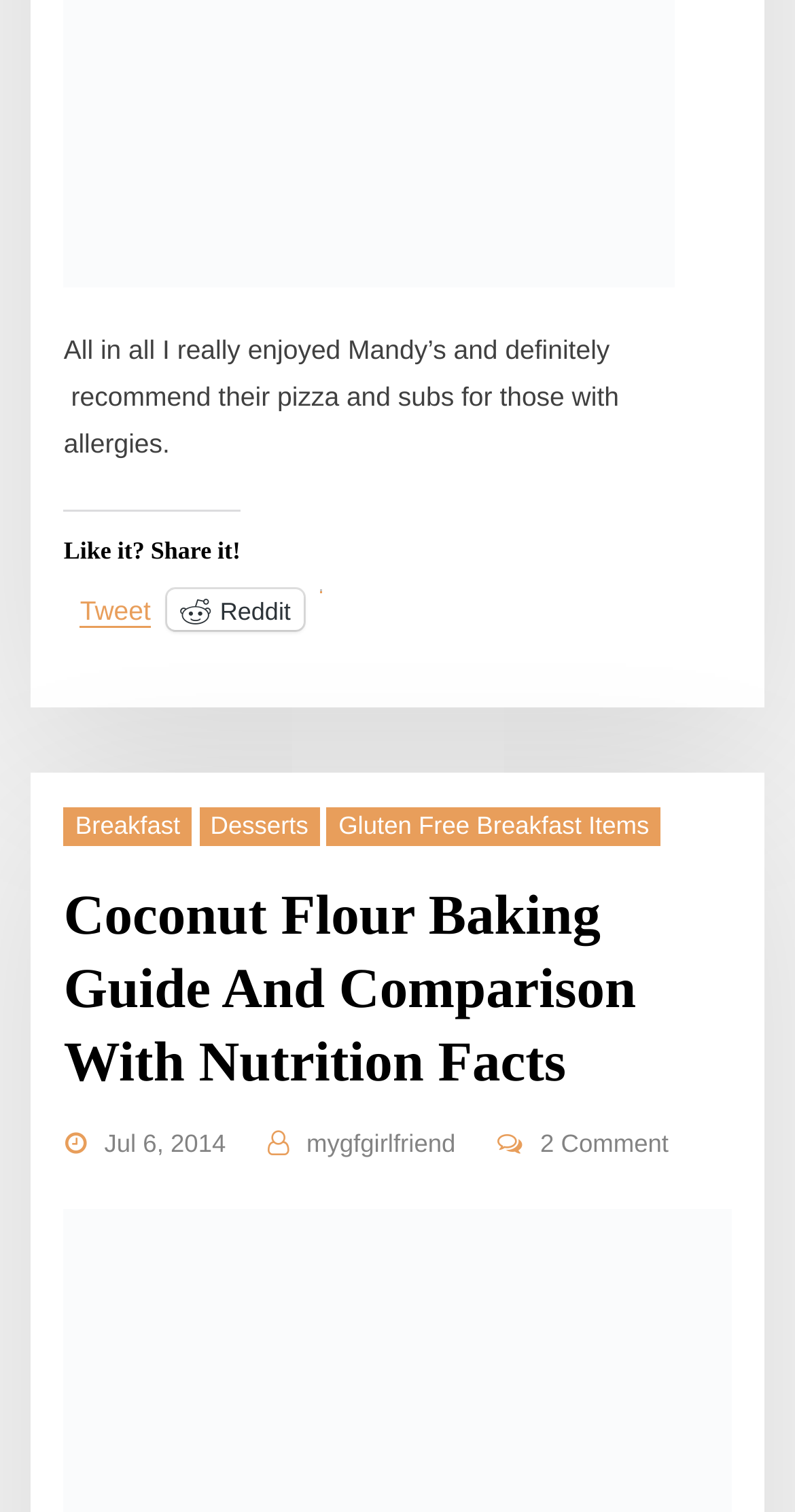Please determine the bounding box coordinates of the area that needs to be clicked to complete this task: 'Read Coconut Flour Baking Guide'. The coordinates must be four float numbers between 0 and 1, formatted as [left, top, right, bottom].

[0.08, 0.584, 0.8, 0.722]